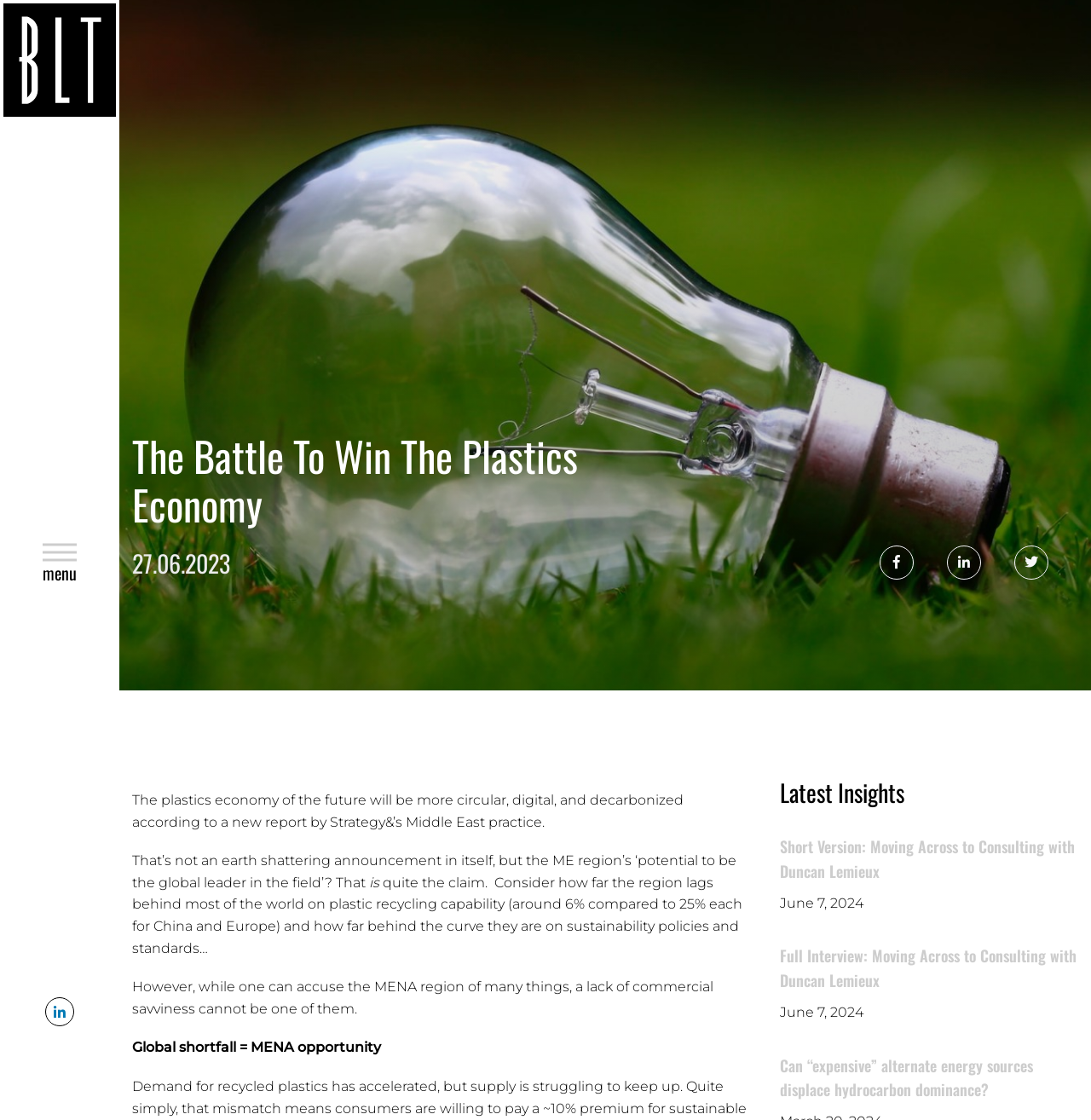Please find the bounding box coordinates for the clickable element needed to perform this instruction: "View the latest insights".

[0.715, 0.693, 0.988, 0.722]